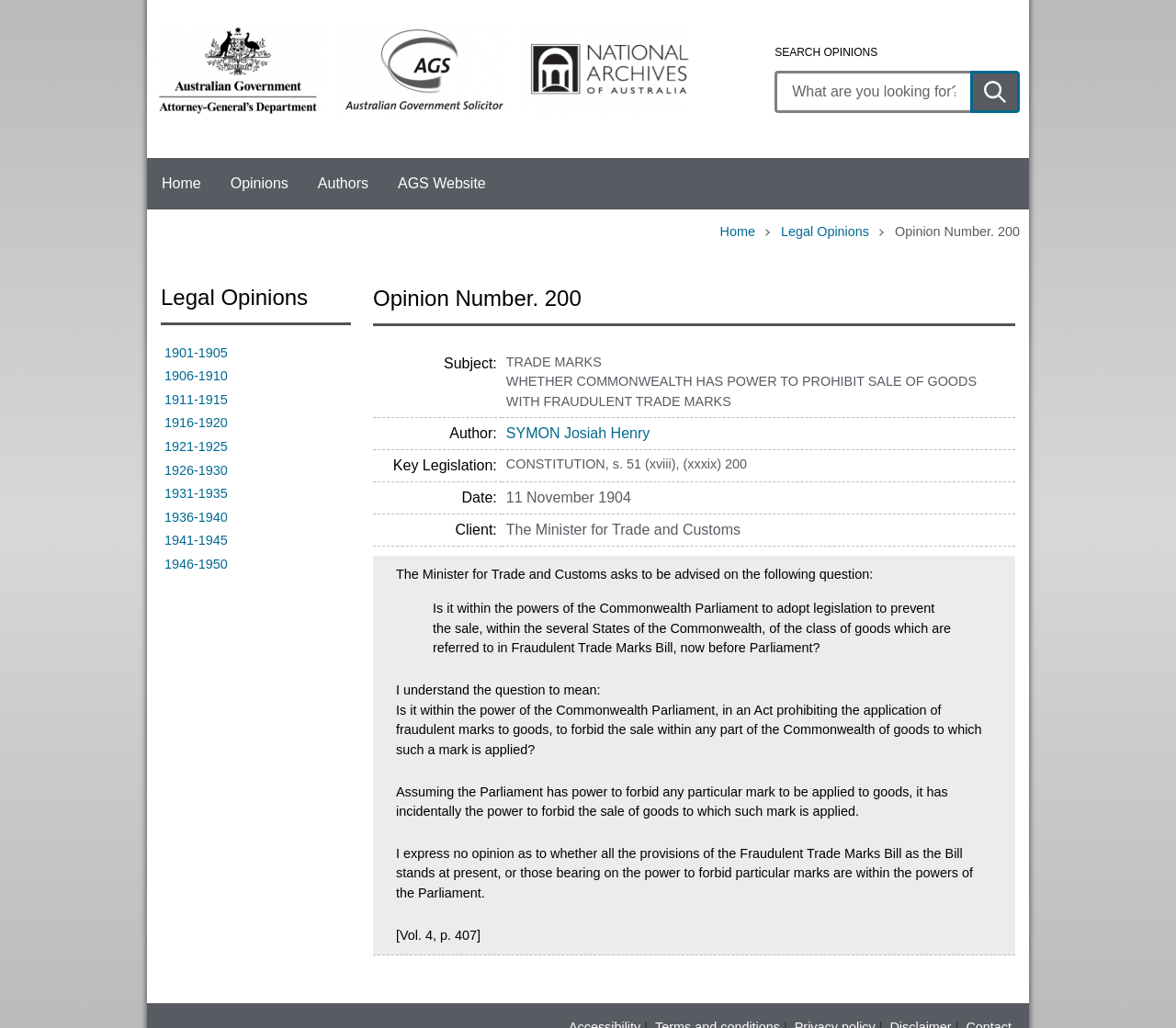Identify the bounding box coordinates for the element that needs to be clicked to fulfill this instruction: "View legal opinions from 1901-1905". Provide the coordinates in the format of four float numbers between 0 and 1: [left, top, right, bottom].

[0.14, 0.336, 0.194, 0.35]